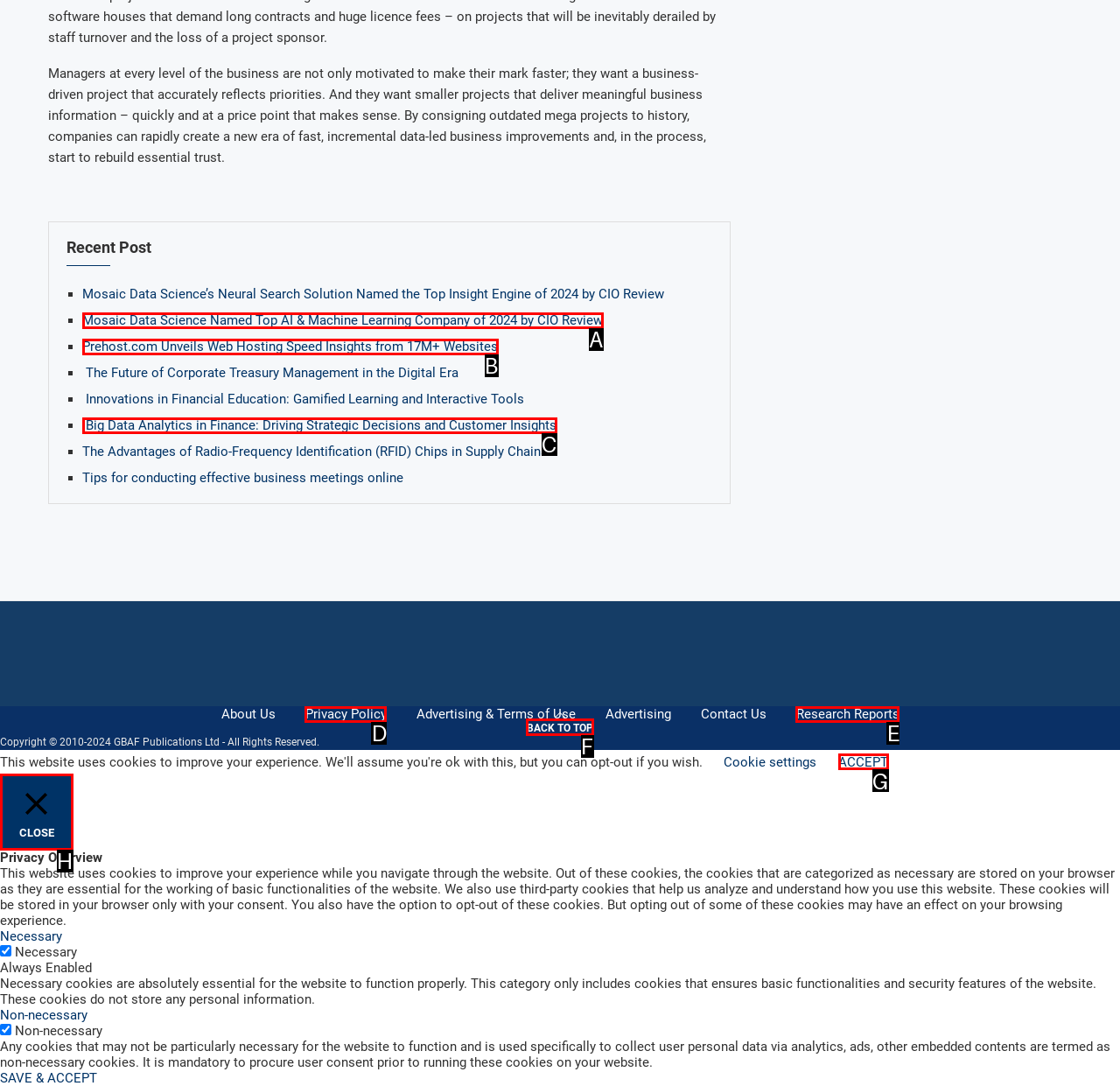Point out the HTML element I should click to achieve the following task: Go to top Provide the letter of the selected option from the choices.

F